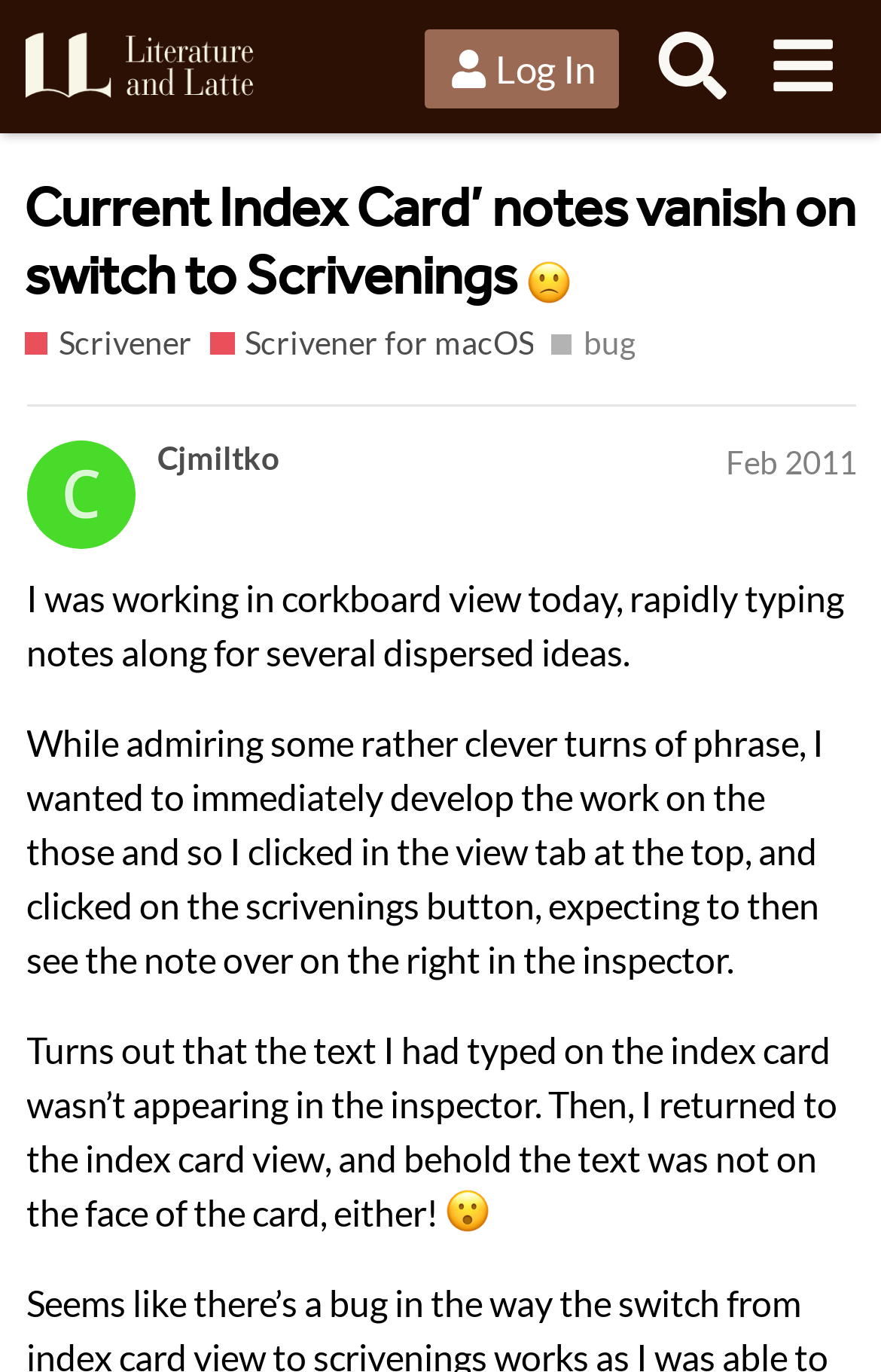Determine the bounding box coordinates of the section to be clicked to follow the instruction: "Click the logo". The coordinates should be given as four float numbers between 0 and 1, formatted as [left, top, right, bottom].

None